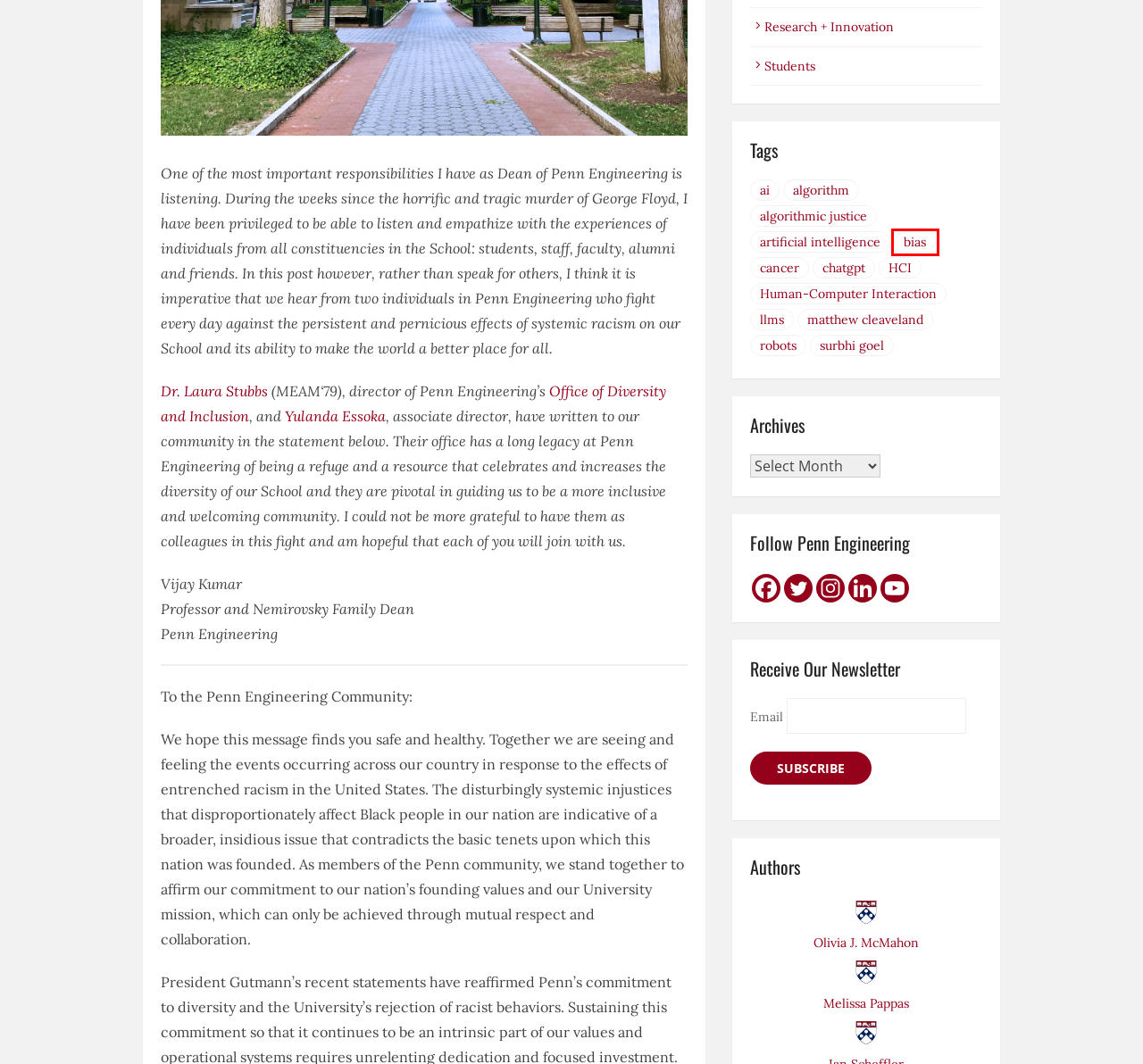Observe the screenshot of a webpage with a red bounding box around an element. Identify the webpage description that best fits the new page after the element inside the bounding box is clicked. The candidates are:
A. cancer Archives - Penn Engineering Blog
B. algorithmic justice Archives - Penn Engineering Blog
C. artificial intelligence Archives - Penn Engineering Blog
D. surbhi goel Archives - Penn Engineering Blog
E. robots Archives - Penn Engineering Blog
F. ai Archives - Penn Engineering Blog
G. Office of Diversity, Equity and Inclusion |
H. bias Archives - Penn Engineering Blog

H